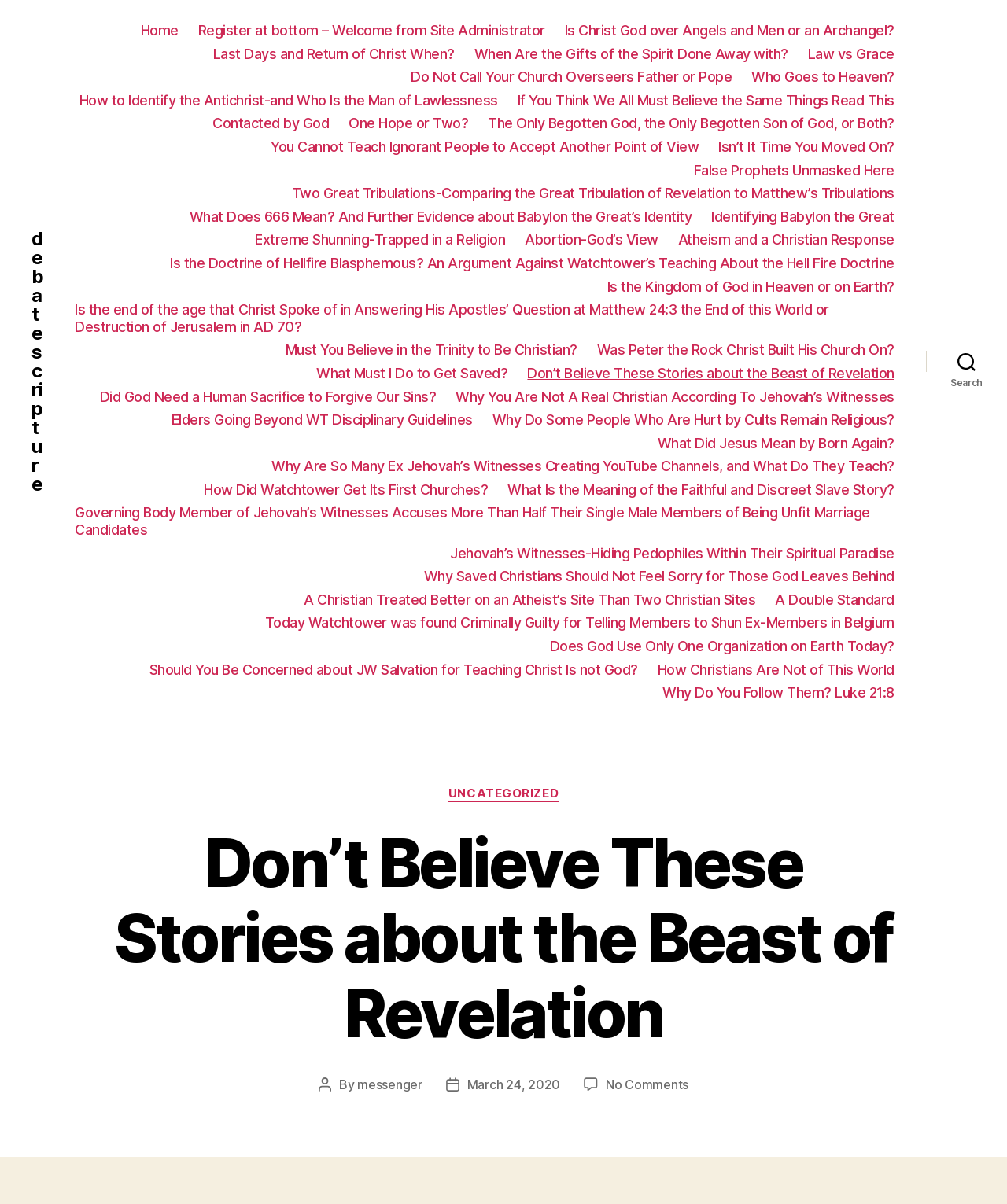Utilize the details in the image to thoroughly answer the following question: What is the text above the 'Search' button?

I looked at the area above the 'Search' button and found a header with the text 'Categories'. This header is not a link but a static text.